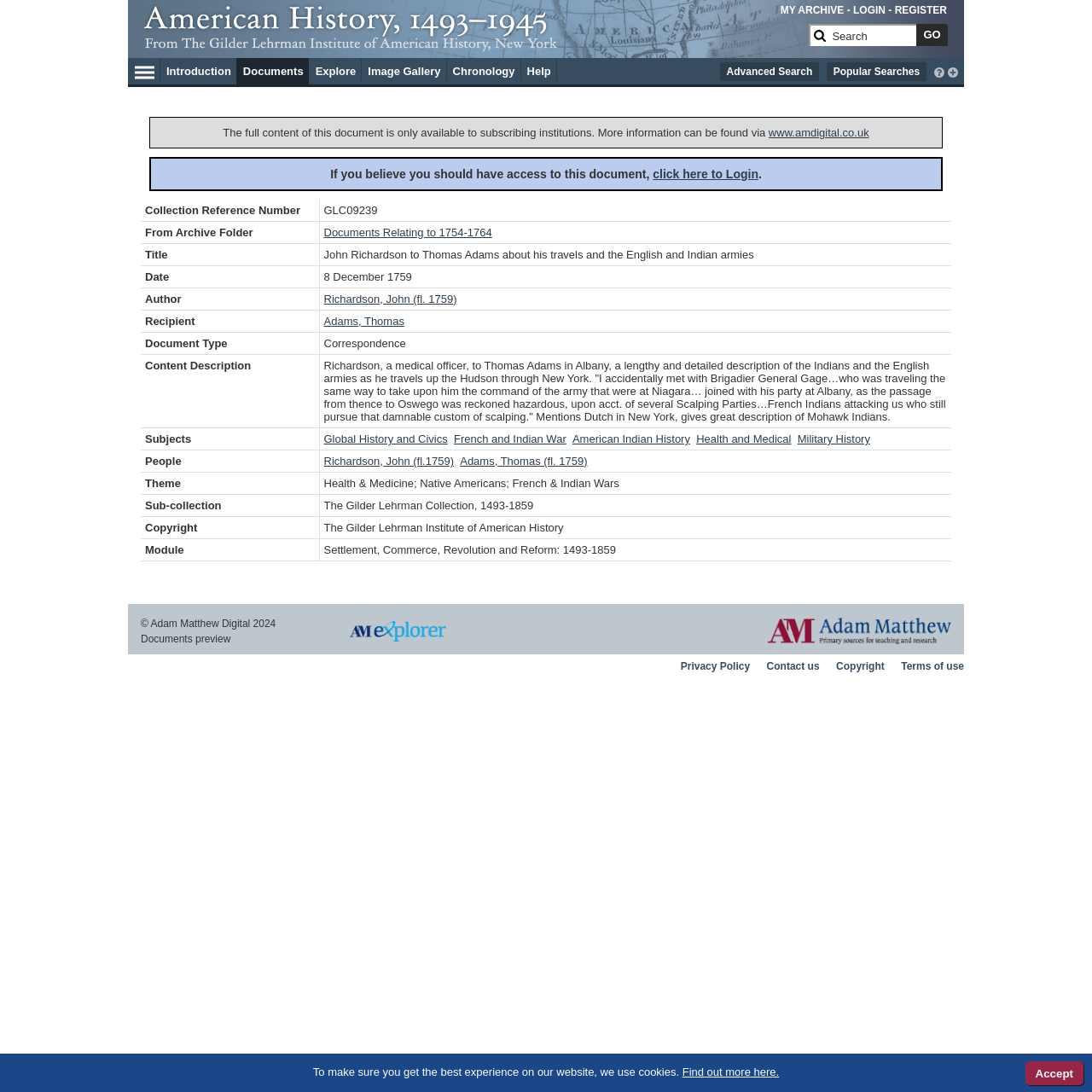Calculate the bounding box coordinates for the UI element based on the following description: "Contact us". Ensure the coordinates are four float numbers between 0 and 1, i.e., [left, top, right, bottom].

[0.702, 0.605, 0.75, 0.615]